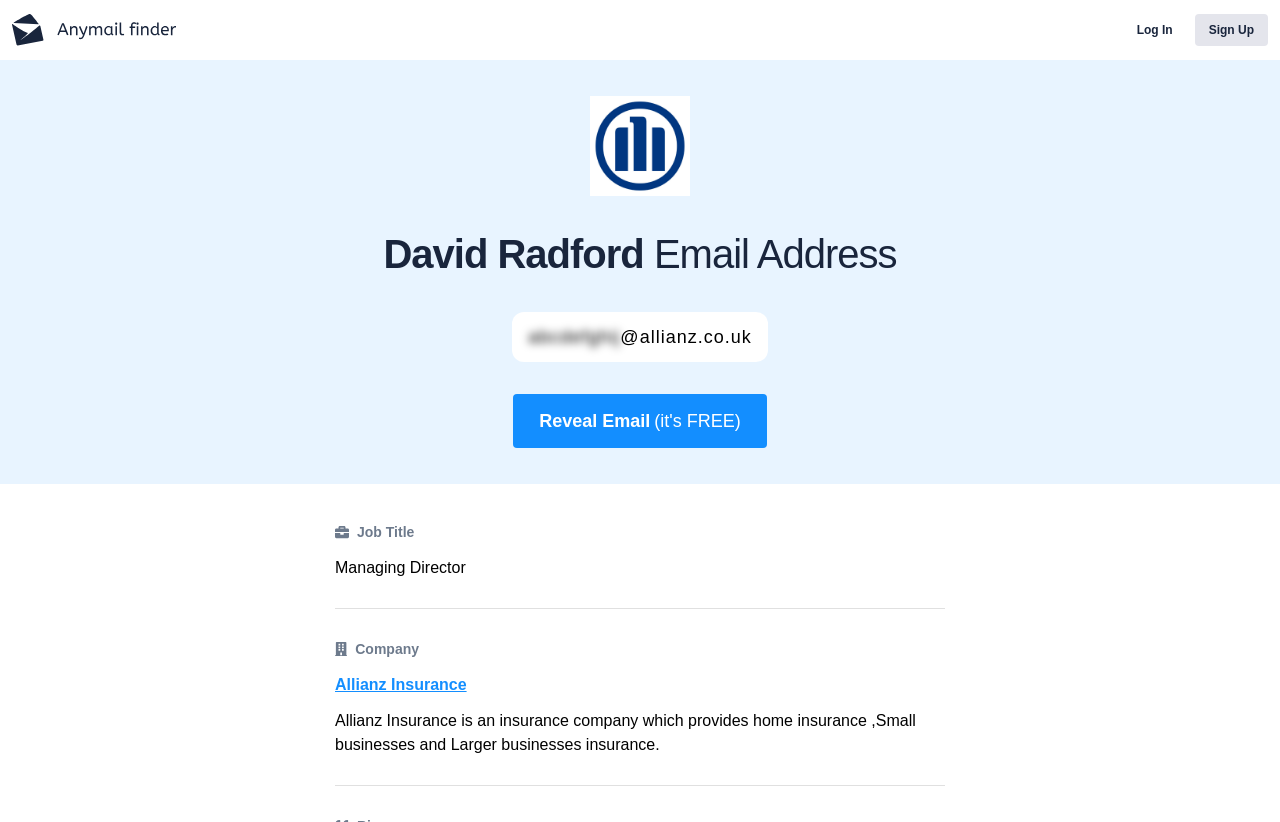Given the description: "parent_node: Log In", determine the bounding box coordinates of the UI element. The coordinates should be formatted as four float numbers between 0 and 1, [left, top, right, bottom].

[0.009, 0.017, 0.138, 0.056]